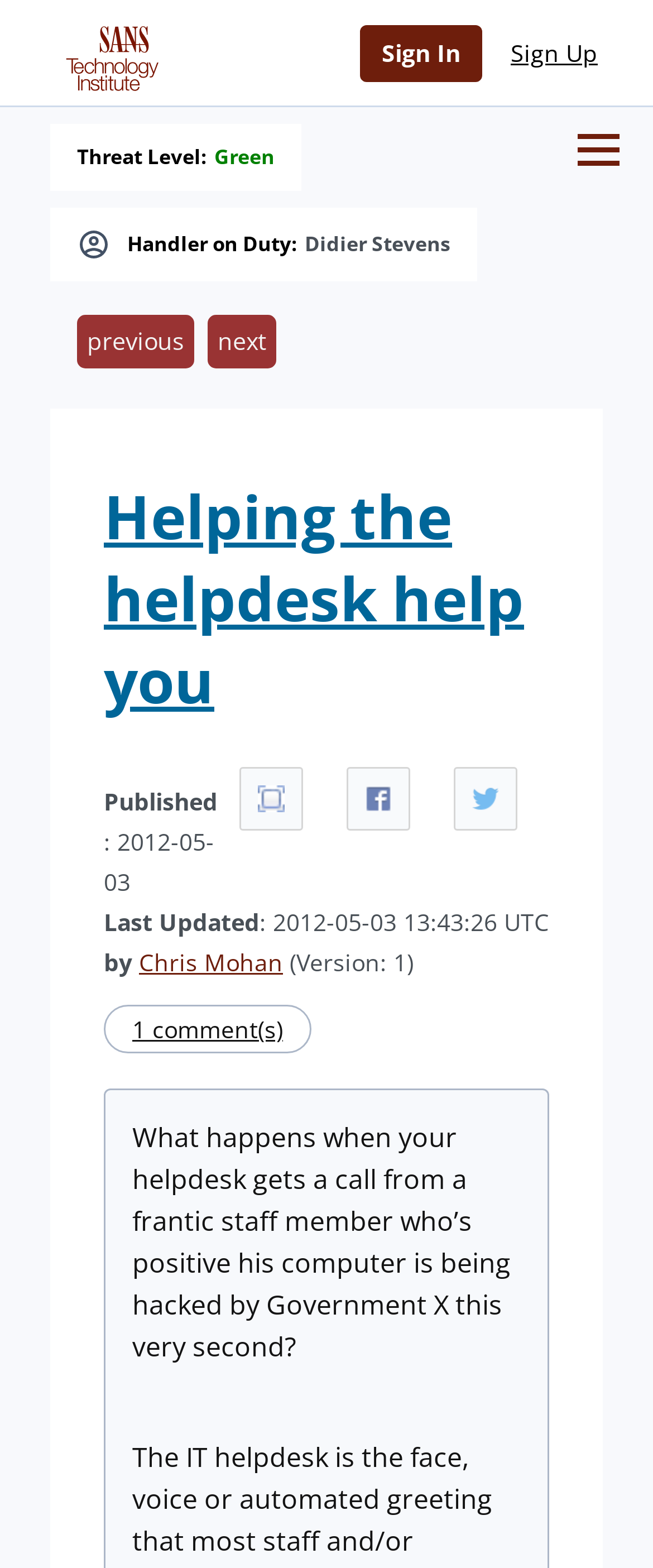Locate the bounding box coordinates of the clickable region to complete the following instruction: "Read the article by Chris Mohan."

[0.213, 0.603, 0.433, 0.624]